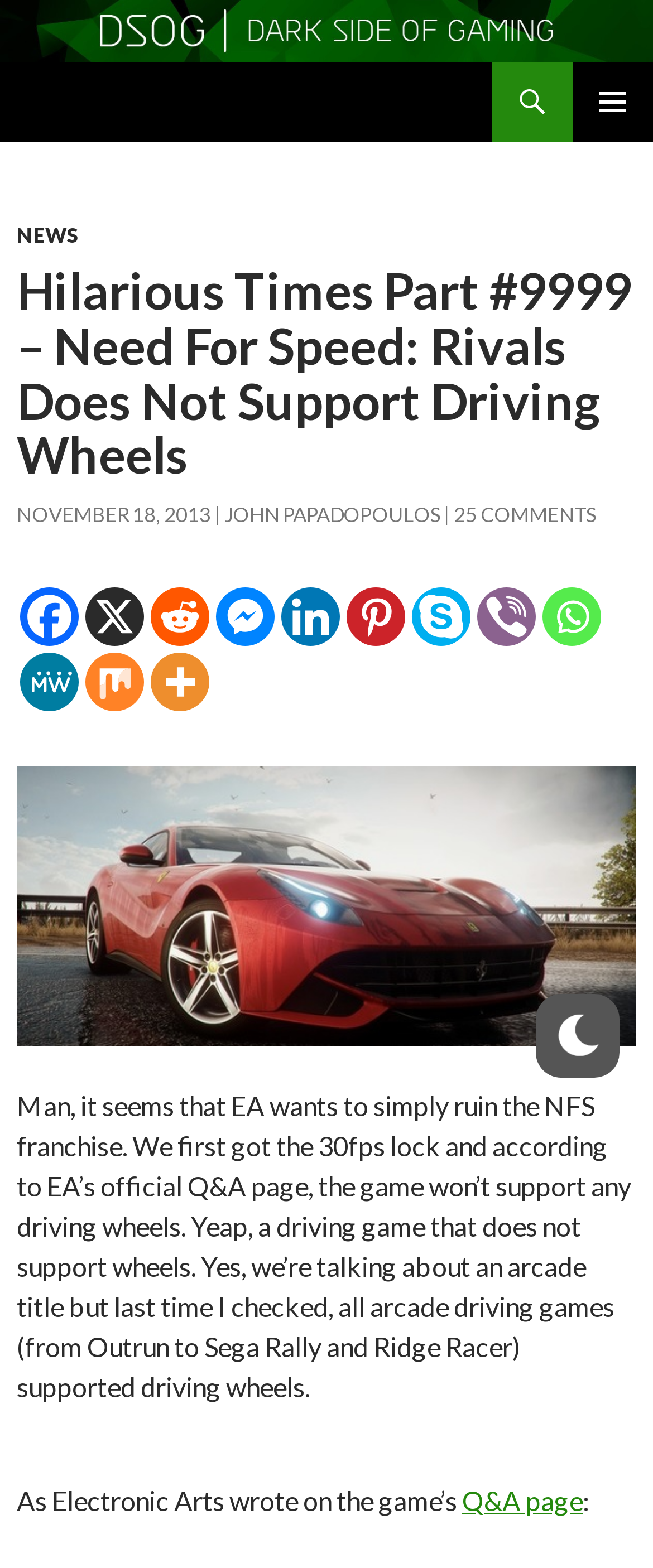Analyze the image and provide a detailed answer to the question: Who is the author of the article?

The author of the article can be determined by looking at the section below the article title, where we see the text 'John Papadopoulos' as a link. This indicates that John Papadopoulos is the author of the article.